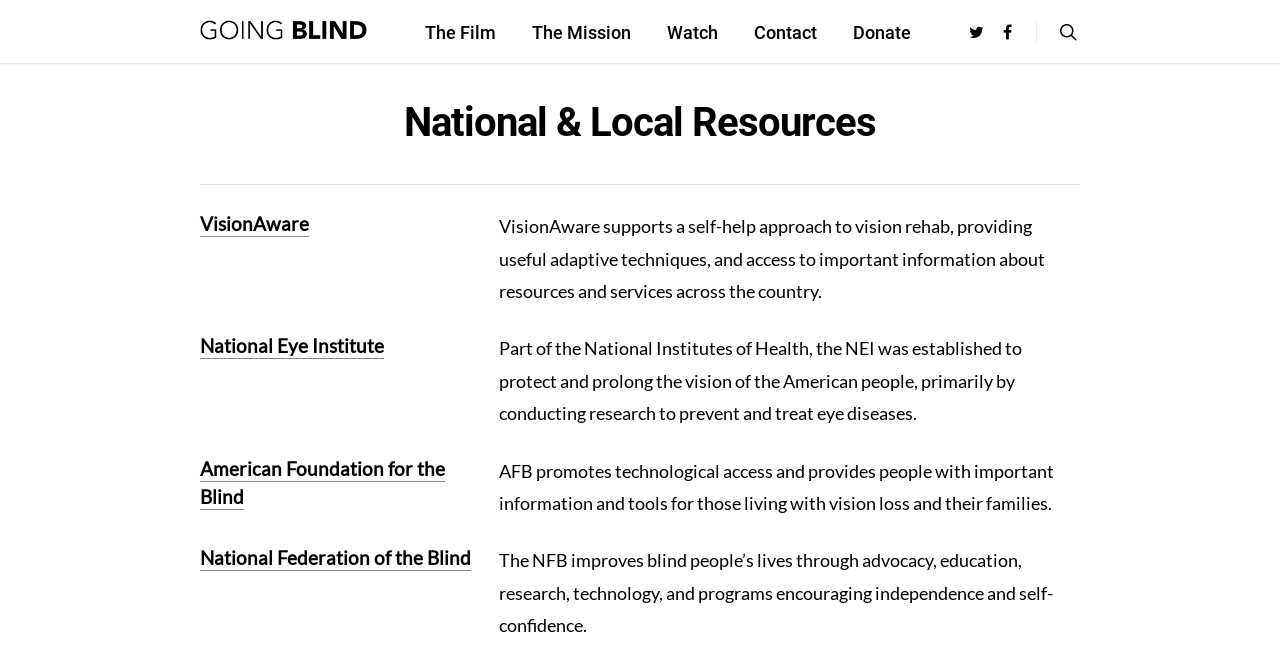Determine the bounding box for the described UI element: "American Foundation for the Blind".

[0.156, 0.696, 0.348, 0.778]